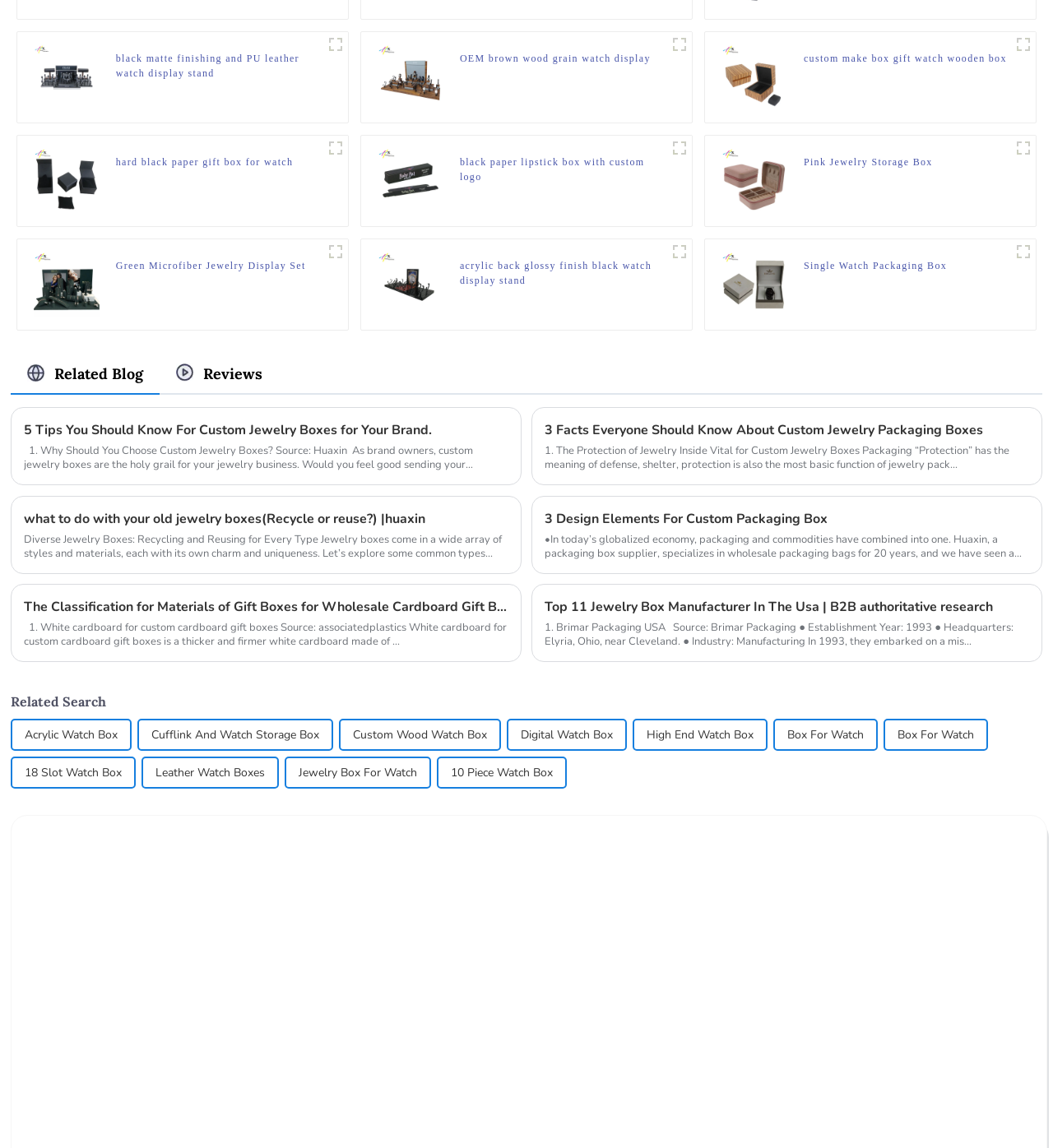Find the bounding box coordinates of the clickable area that will achieve the following instruction: "Click on the 'DWH964' link".

[0.032, 0.06, 0.094, 0.072]